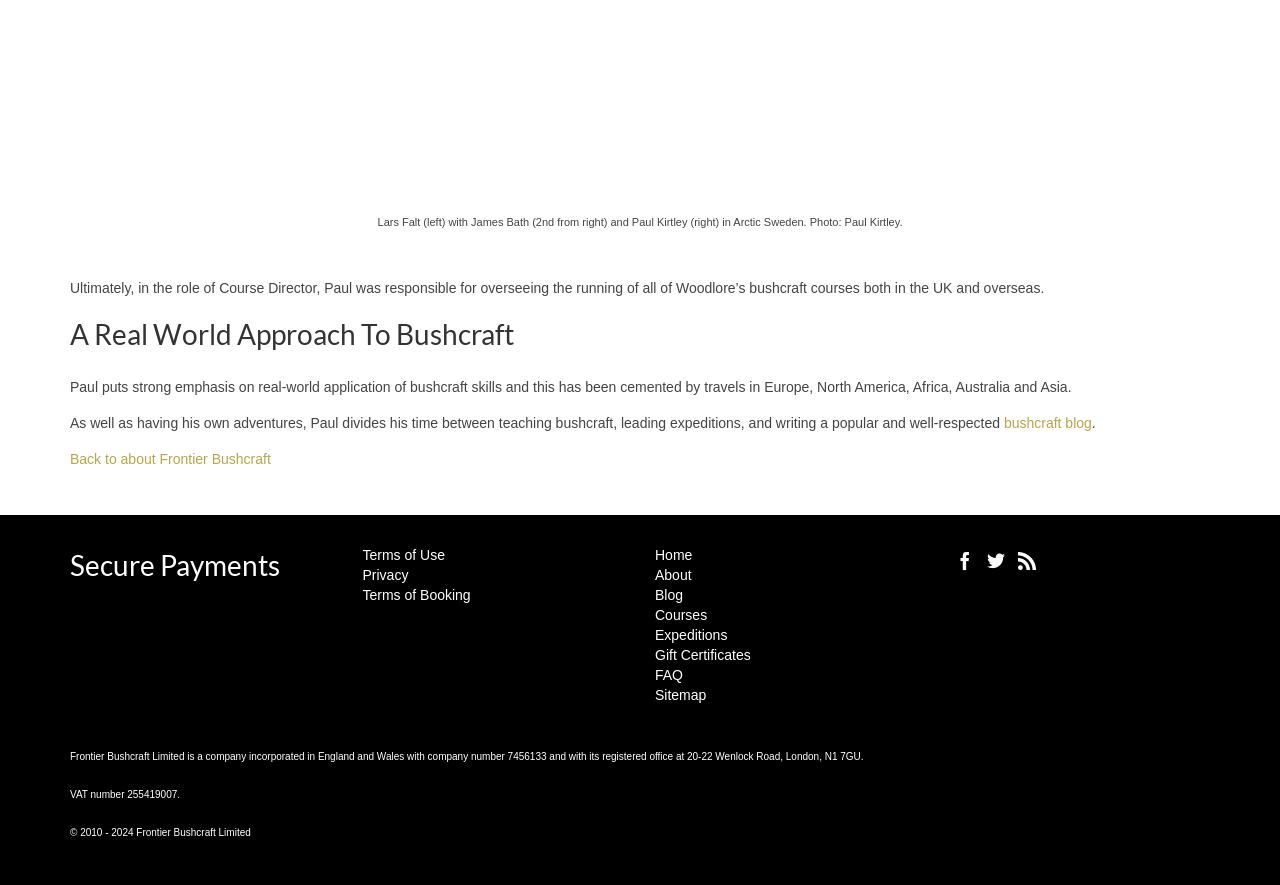Mark the bounding box of the element that matches the following description: "aria-label="Facebook" title="Facebook"".

[0.743, 0.616, 0.764, 0.651]